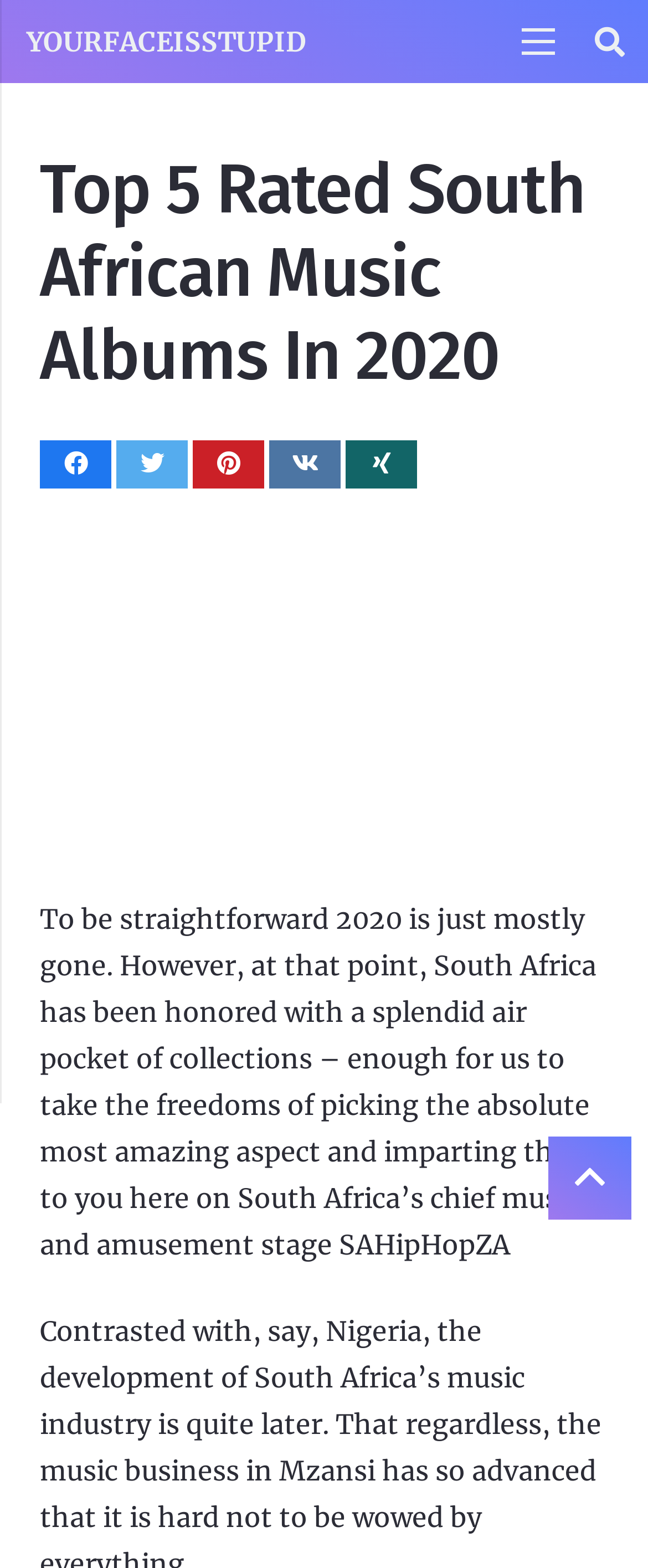How many social media sharing options are available?
Answer the question based on the image using a single word or a brief phrase.

5